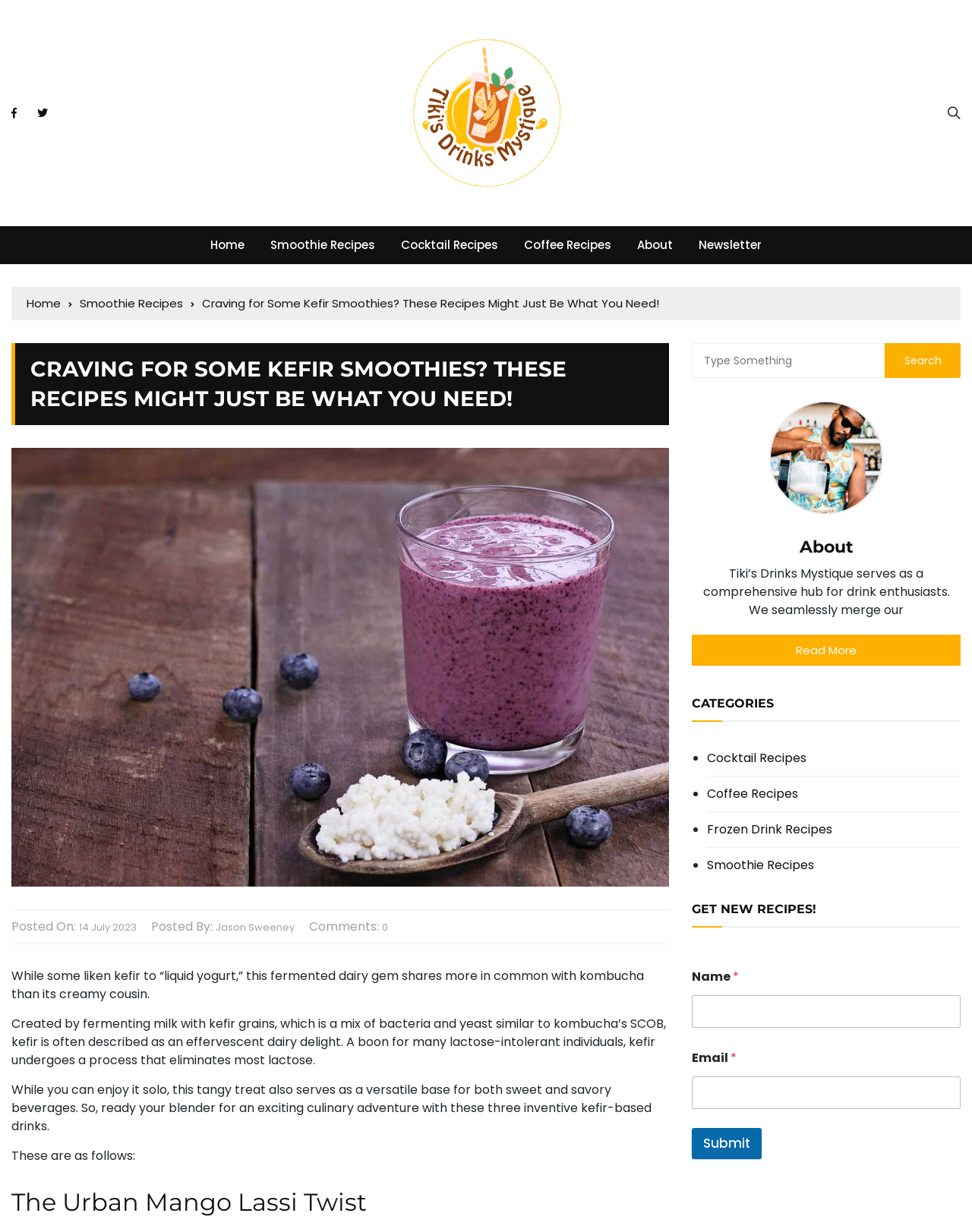Please provide the bounding box coordinates in the format (top-left x, top-left y, bottom-right x, bottom-right y). Remember, all values are floating point numbers between 0 and 1. What is the bounding box coordinate of the region described as: aria-label="Close"

None